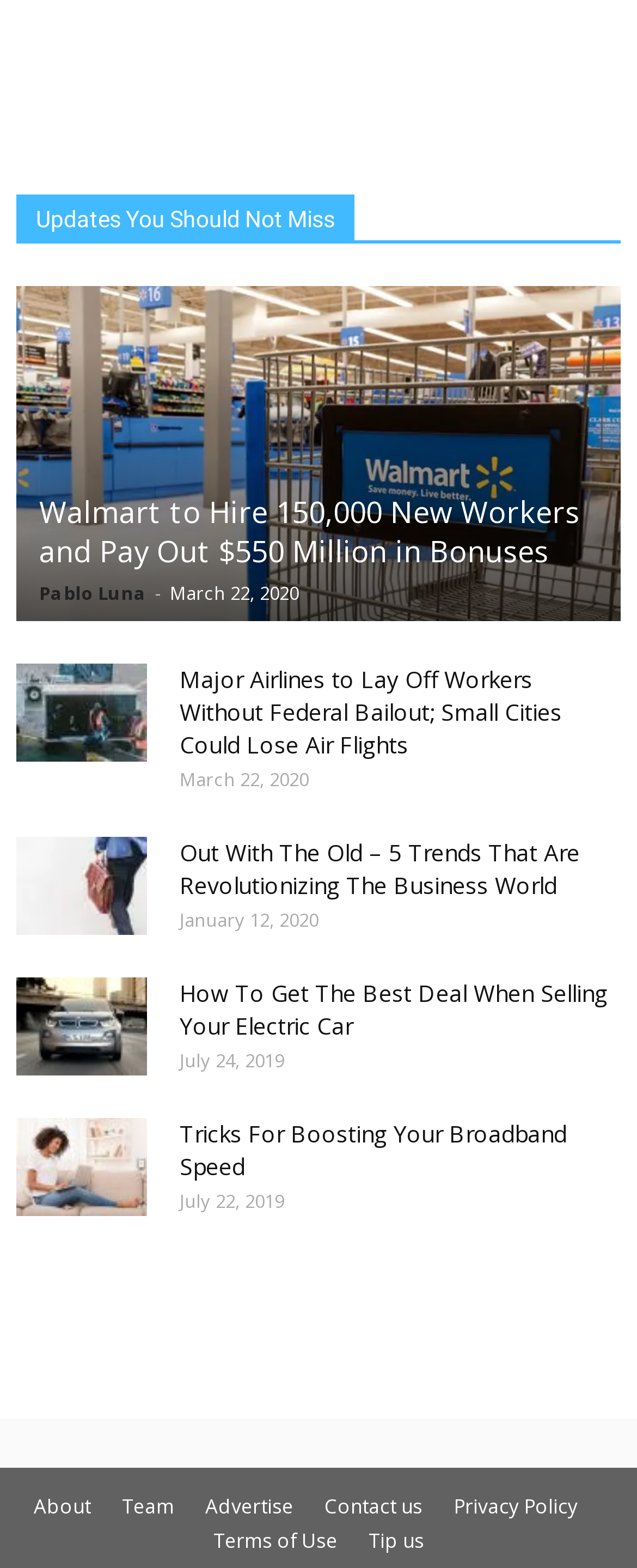Please provide a short answer using a single word or phrase for the question:
How many news articles are displayed on this page?

6